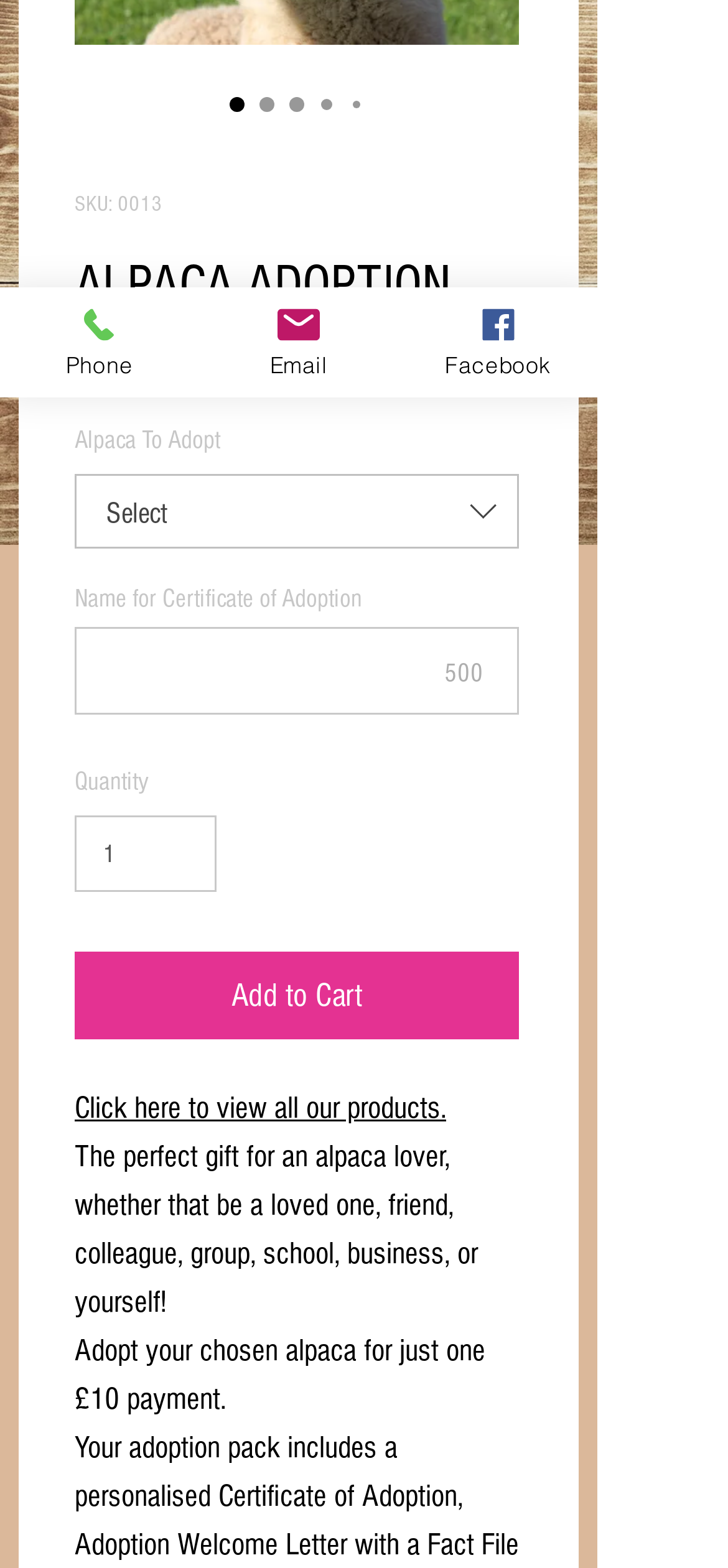Please provide the bounding box coordinate of the region that matches the element description: Facebook. Coordinates should be in the format (top-left x, top-left y, bottom-right x, bottom-right y) and all values should be between 0 and 1.

[0.547, 0.183, 0.821, 0.253]